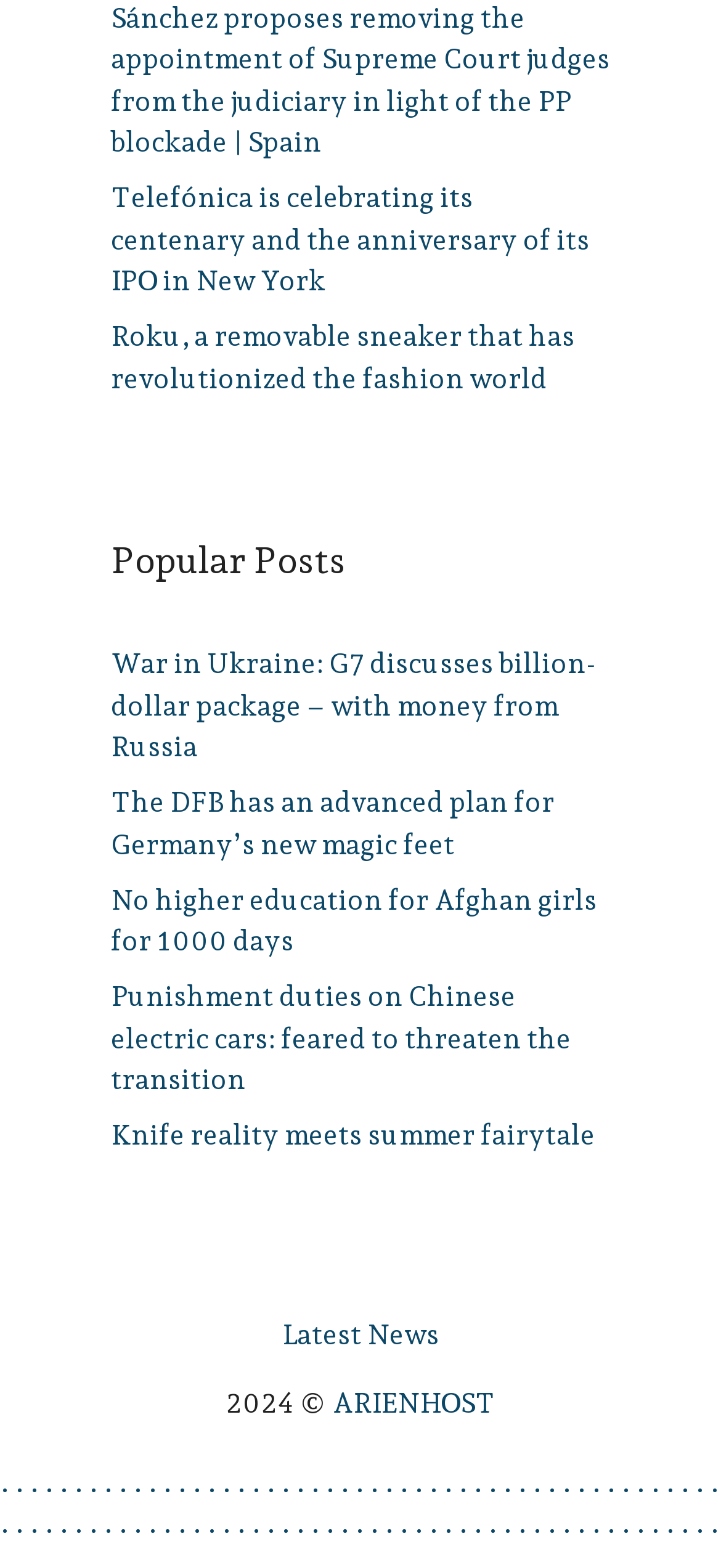What is the copyright year of the website?
By examining the image, provide a one-word or phrase answer.

2024